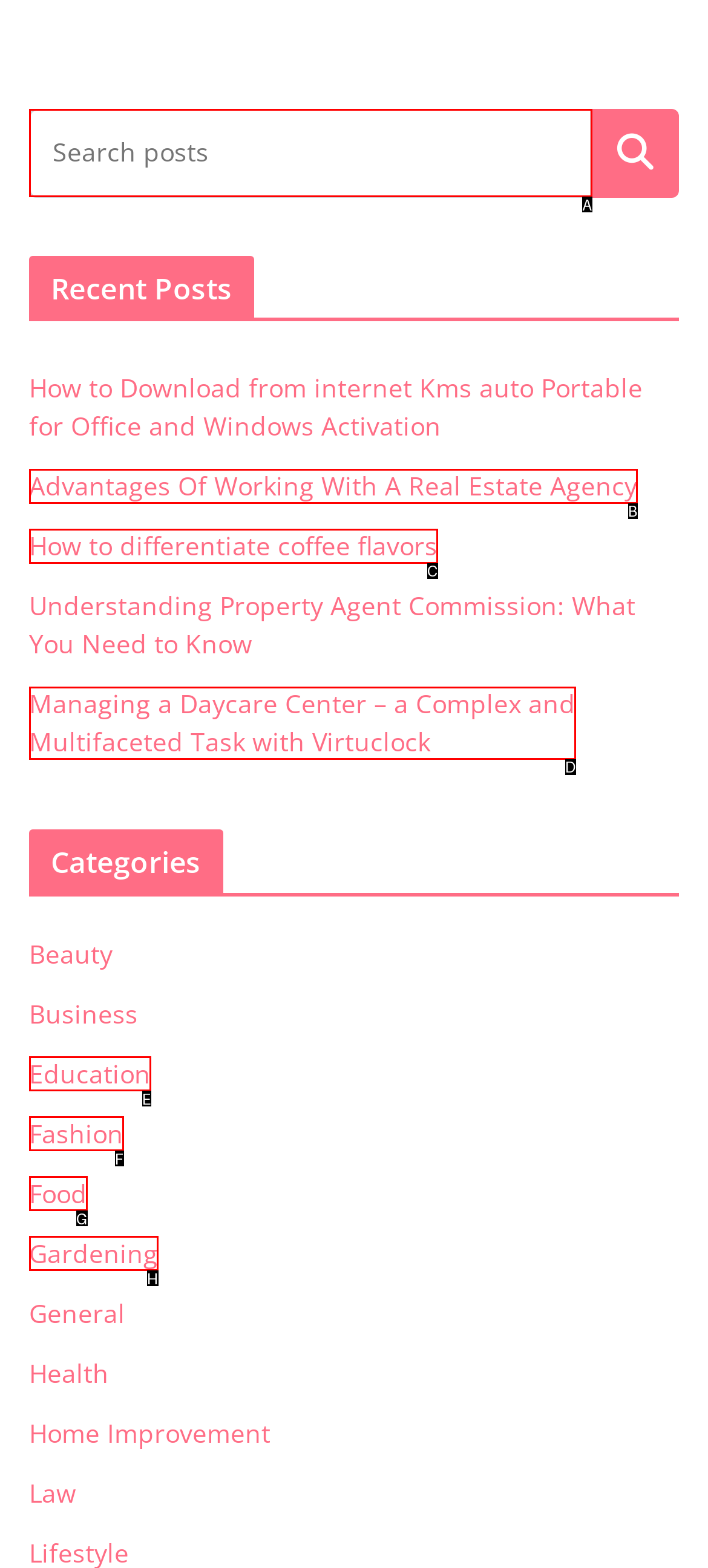Identify the option that corresponds to the description: How to differentiate coffee flavors 
Provide the letter of the matching option from the available choices directly.

C